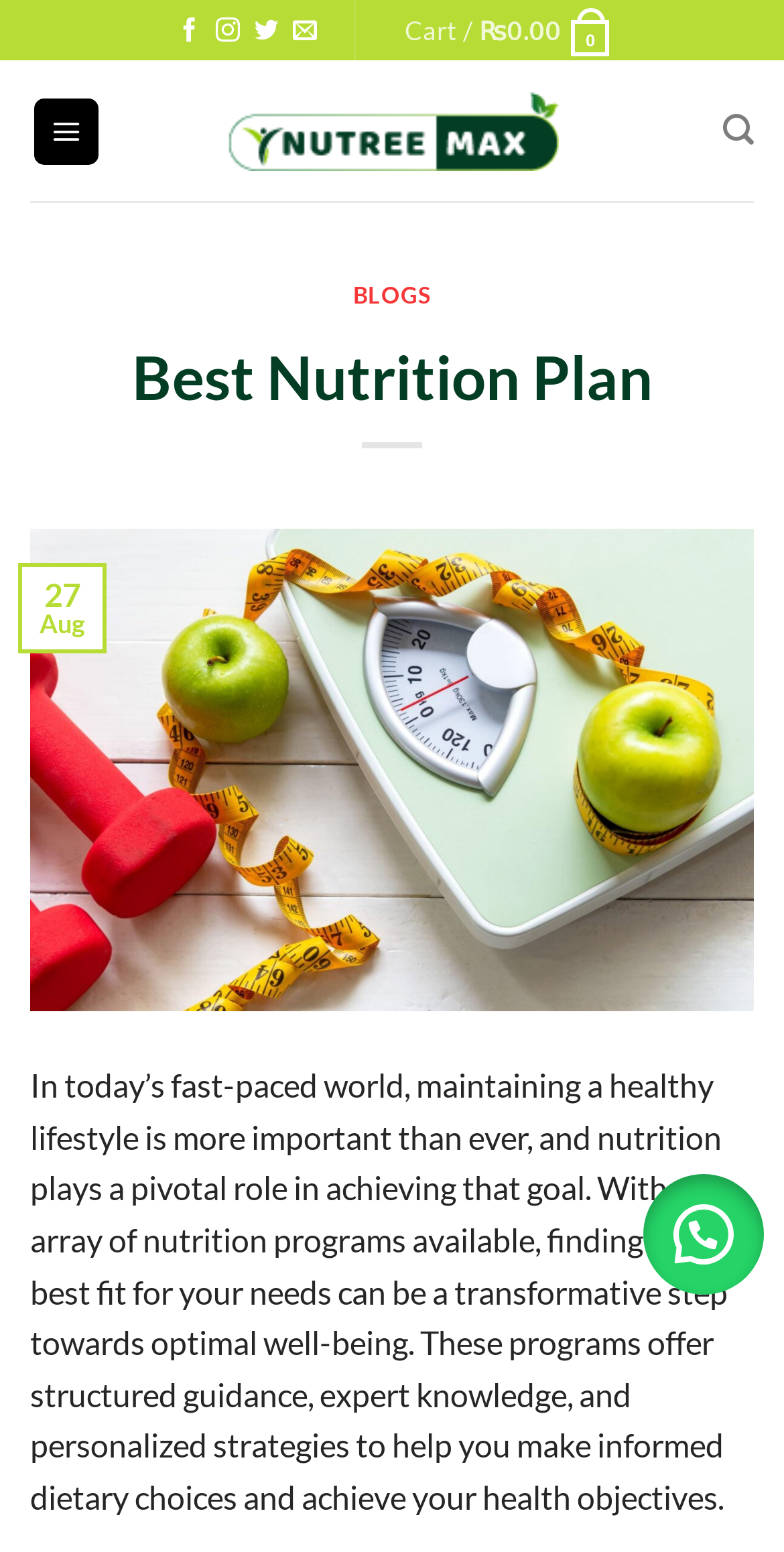Predict the bounding box coordinates of the area that should be clicked to accomplish the following instruction: "View the menu". The bounding box coordinates should consist of four float numbers between 0 and 1, i.e., [left, top, right, bottom].

[0.042, 0.064, 0.126, 0.106]